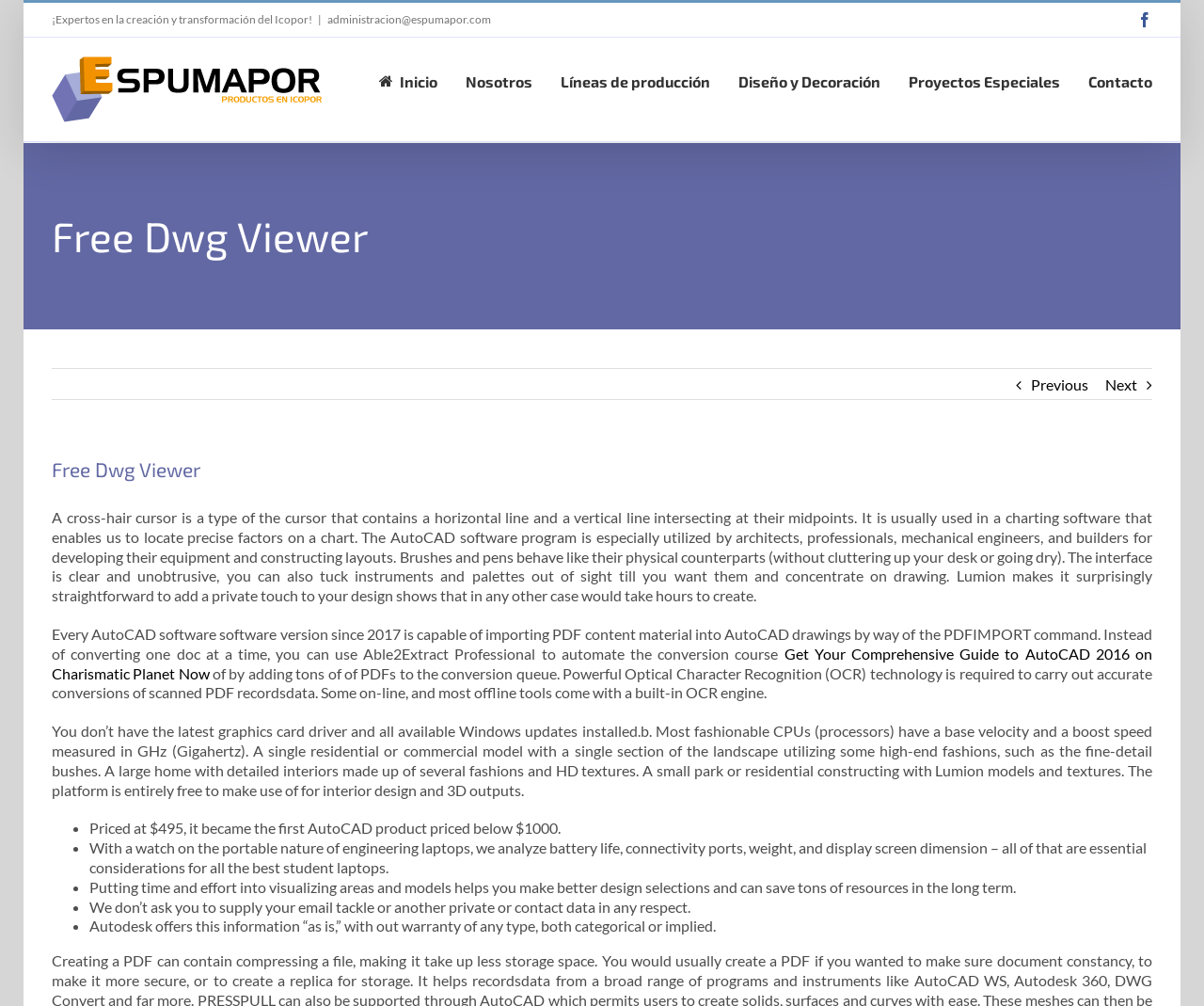Please specify the bounding box coordinates of the clickable region to carry out the following instruction: "Click the 'Get Your Comprehensive Guide to AutoCAD 2016 on Charismatic Planet Now' link". The coordinates should be four float numbers between 0 and 1, in the format [left, top, right, bottom].

[0.043, 0.641, 0.957, 0.678]